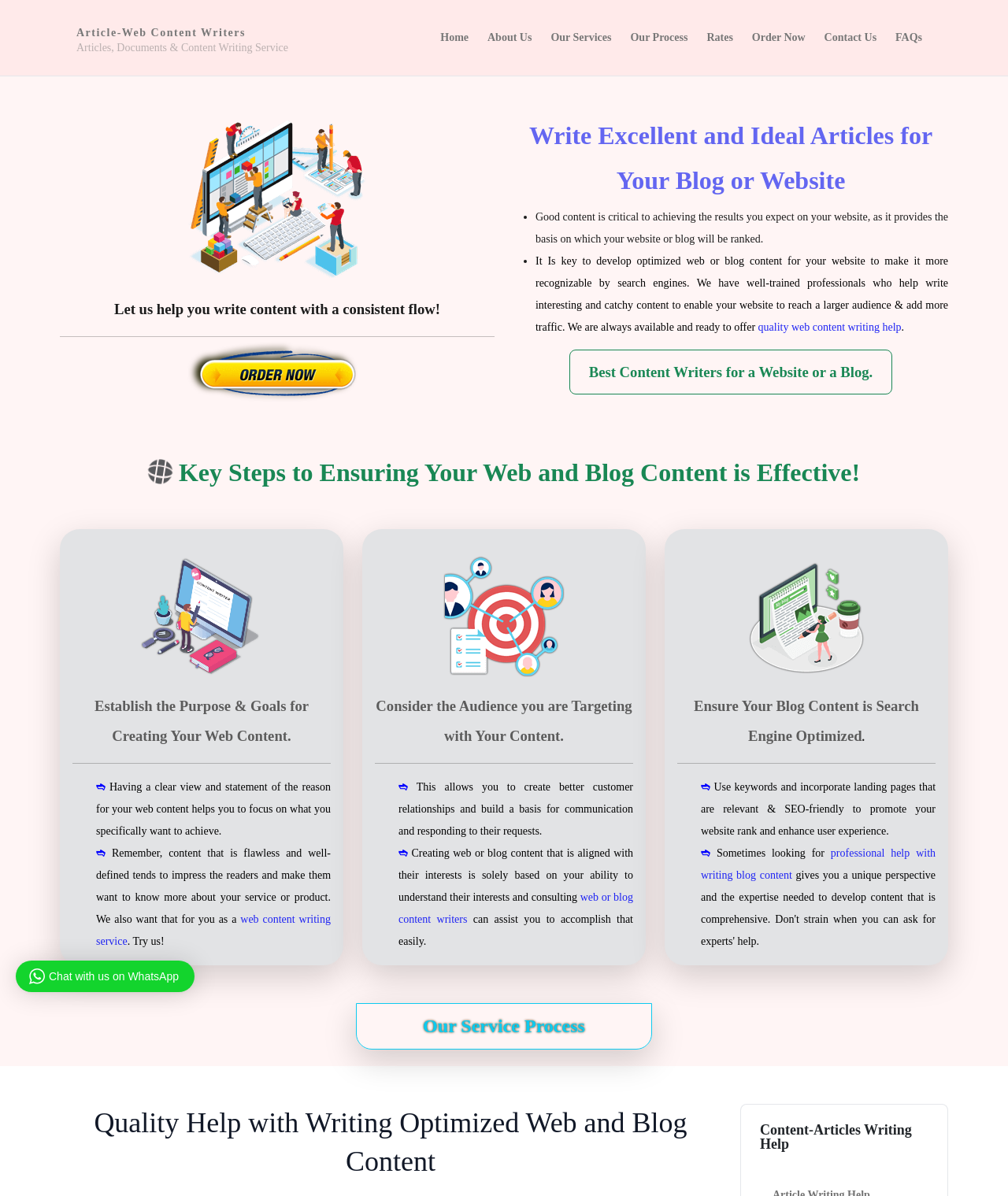Answer the following inquiry with a single word or phrase:
What is the importance of good content?

Critical for website ranking